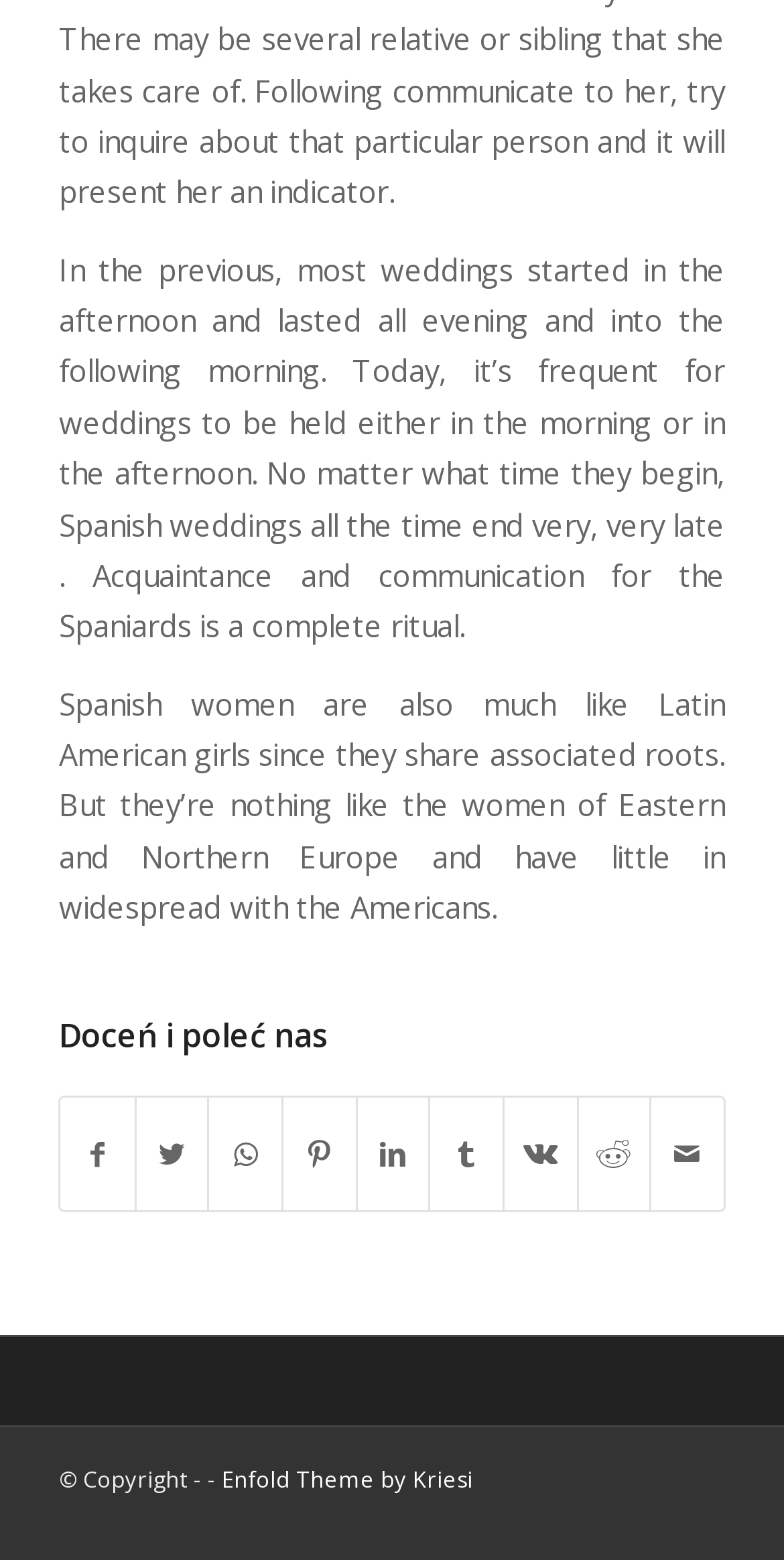Find the bounding box coordinates of the clickable region needed to perform the following instruction: "Share on WhatsApp". The coordinates should be provided as four float numbers between 0 and 1, i.e., [left, top, right, bottom].

[0.268, 0.703, 0.359, 0.776]